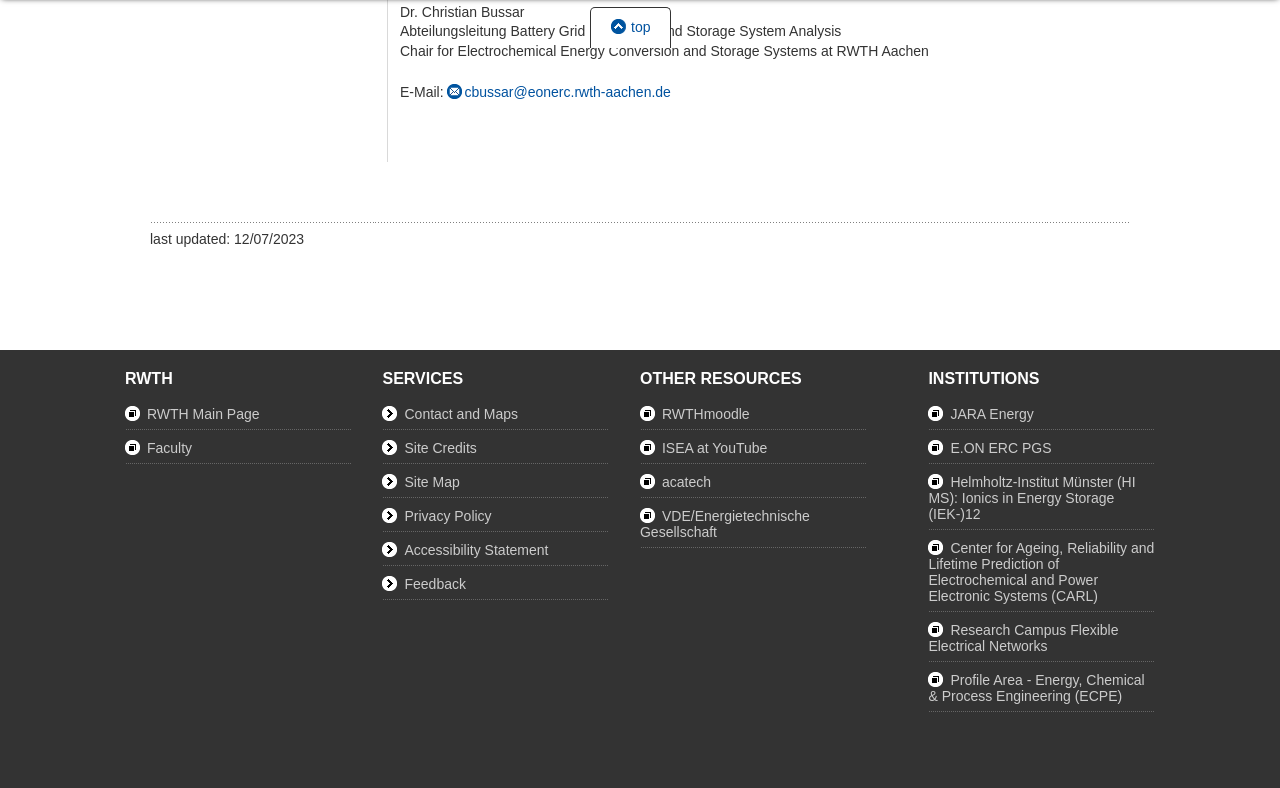Respond to the following question with a brief word or phrase:
What is the last updated date of the webpage?

12/07/2023